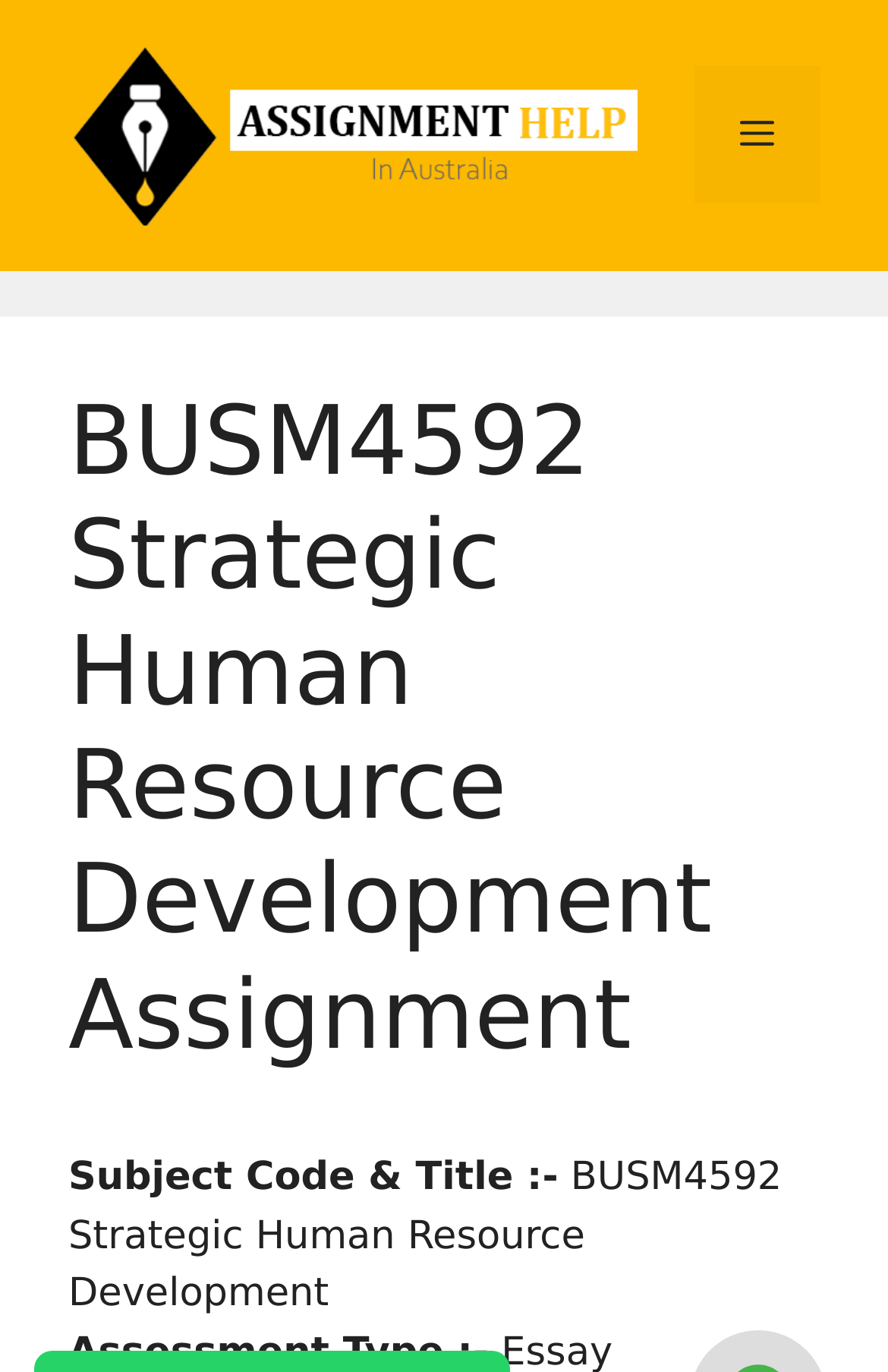Construct a thorough caption encompassing all aspects of the webpage.

The webpage appears to be an assignment help page for a specific course, BUSM4592 Strategic Human Resource Development Assignment. At the top of the page, there is a banner with the site's name, spanning the entire width of the page. Below the banner, there is a link to "Assignment Help In Australia" accompanied by an image, positioned on the left side of the page. 

On the right side of the page, there is a navigation menu toggle button labeled "Menu", which is not expanded by default. 

Below the navigation menu, there is a header section that occupies most of the page's width. This section contains a heading with the same title as the page, "BUSM4592 Strategic Human Resource Development Assignment". 

Further down the page, there are two lines of text. The first line reads "Subject Code & Title :-", and the second line displays the subject code and title, "BUSM4592 Strategic Human Resource Development". These lines of text are positioned on the left side of the page, near the bottom.